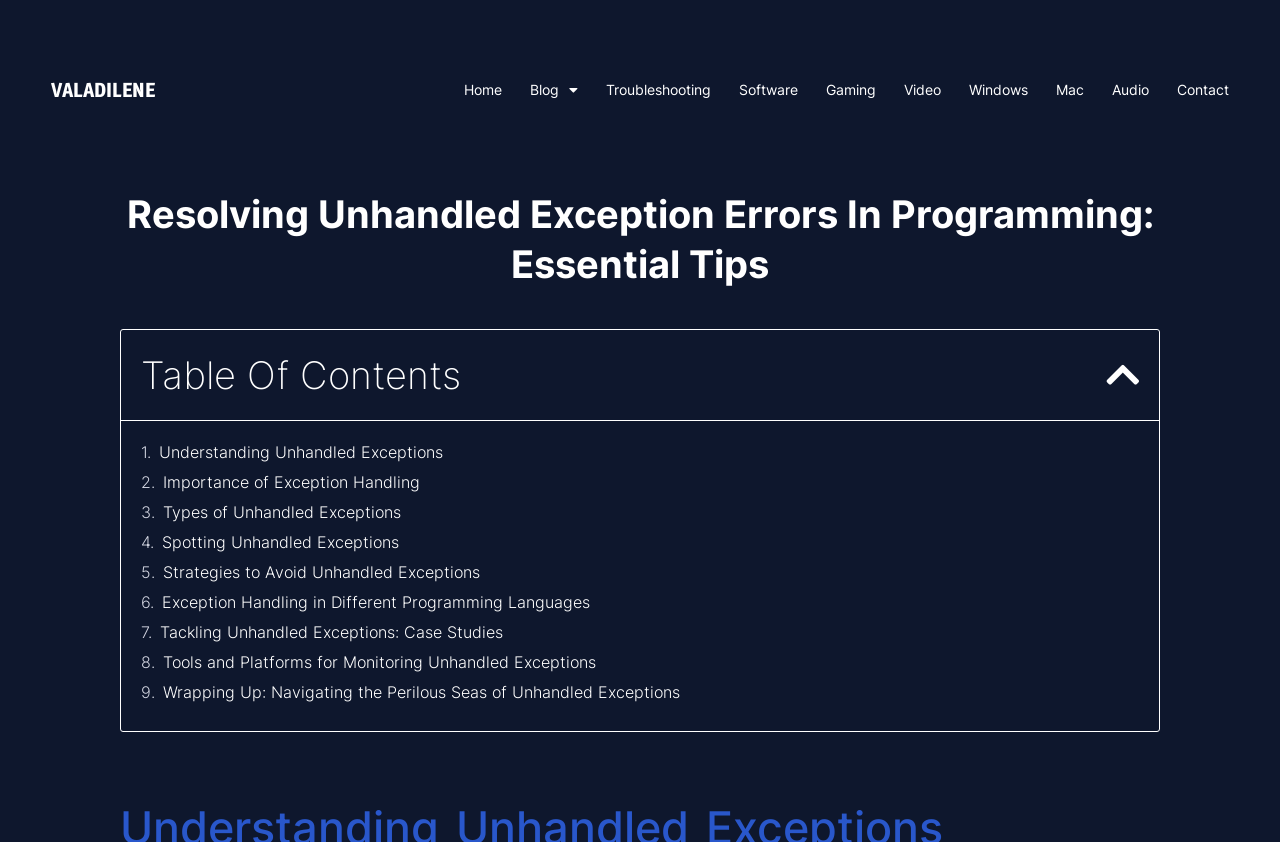From the element description: "Audio", extract the bounding box coordinates of the UI element. The coordinates should be expressed as four float numbers between 0 and 1, in the order [left, top, right, bottom].

[0.869, 0.081, 0.898, 0.132]